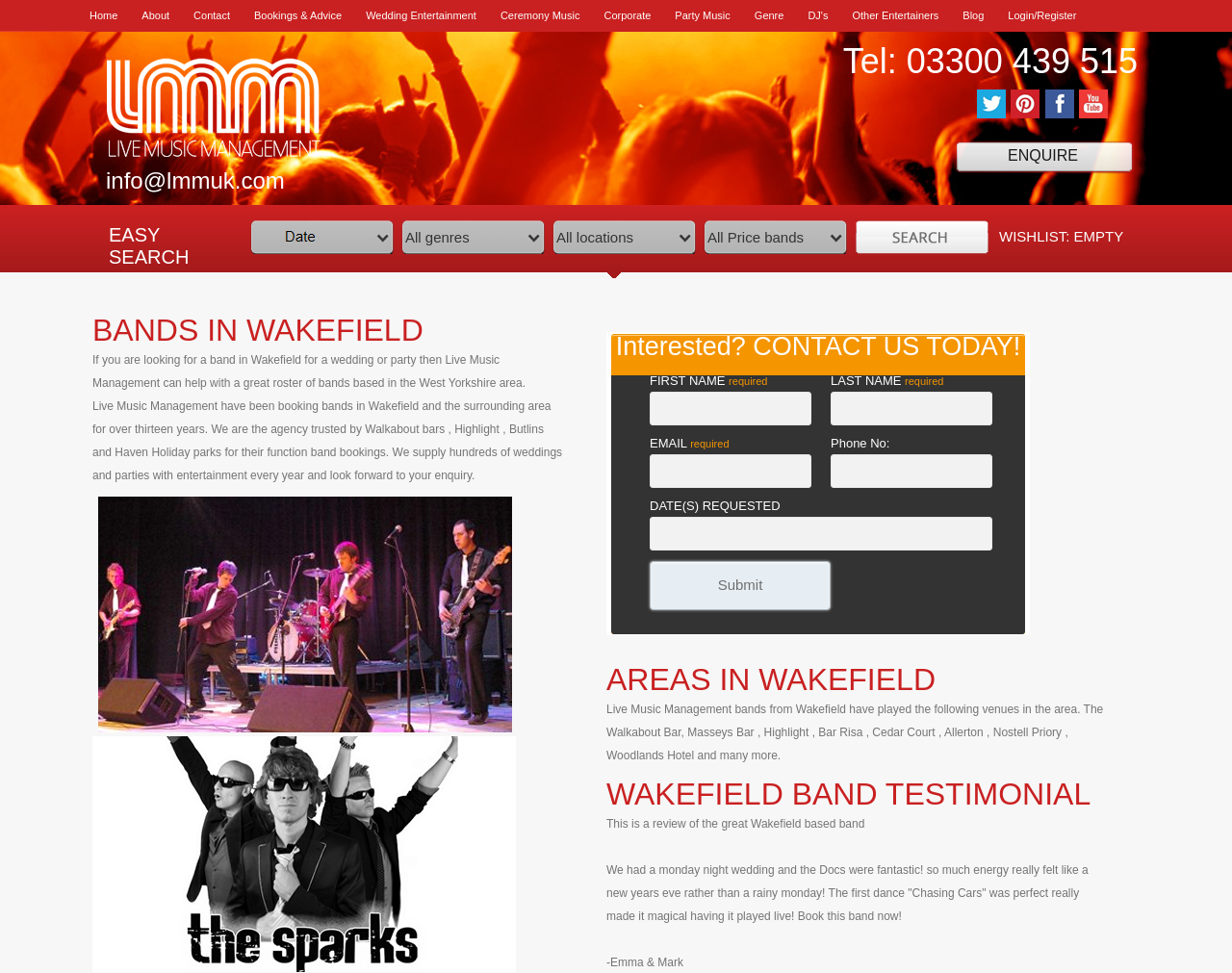Show the bounding box coordinates of the element that should be clicked to complete the task: "Search for a band".

[0.203, 0.227, 0.318, 0.261]